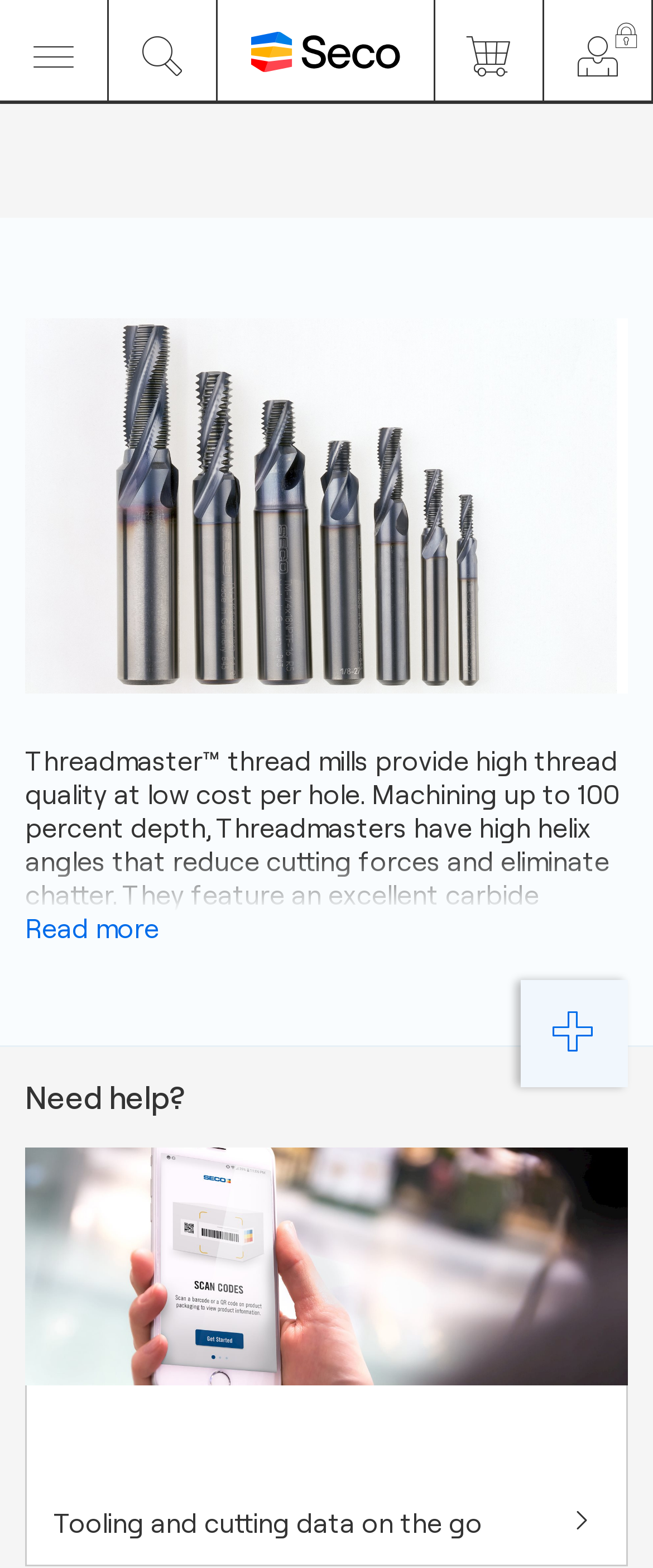Locate the UI element described as follows: "title="Order cart"". Return the bounding box coordinates as four float numbers between 0 and 1 in the order [left, top, right, bottom].

[0.667, 0.0, 0.831, 0.064]